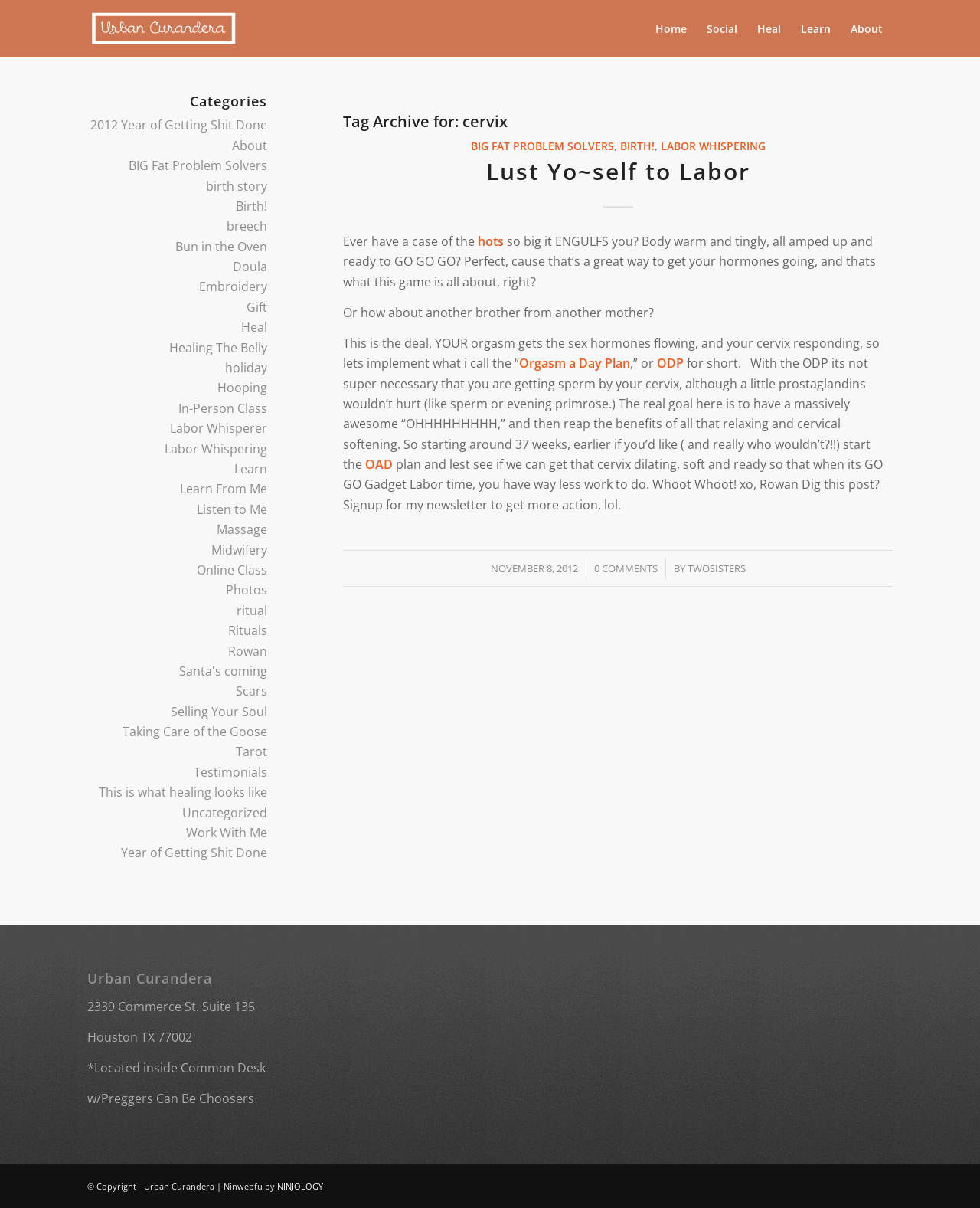Identify the bounding box coordinates for the element you need to click to achieve the following task: "View the 'Categories' section". The coordinates must be four float values ranging from 0 to 1, formatted as [left, top, right, bottom].

[0.089, 0.078, 0.273, 0.09]